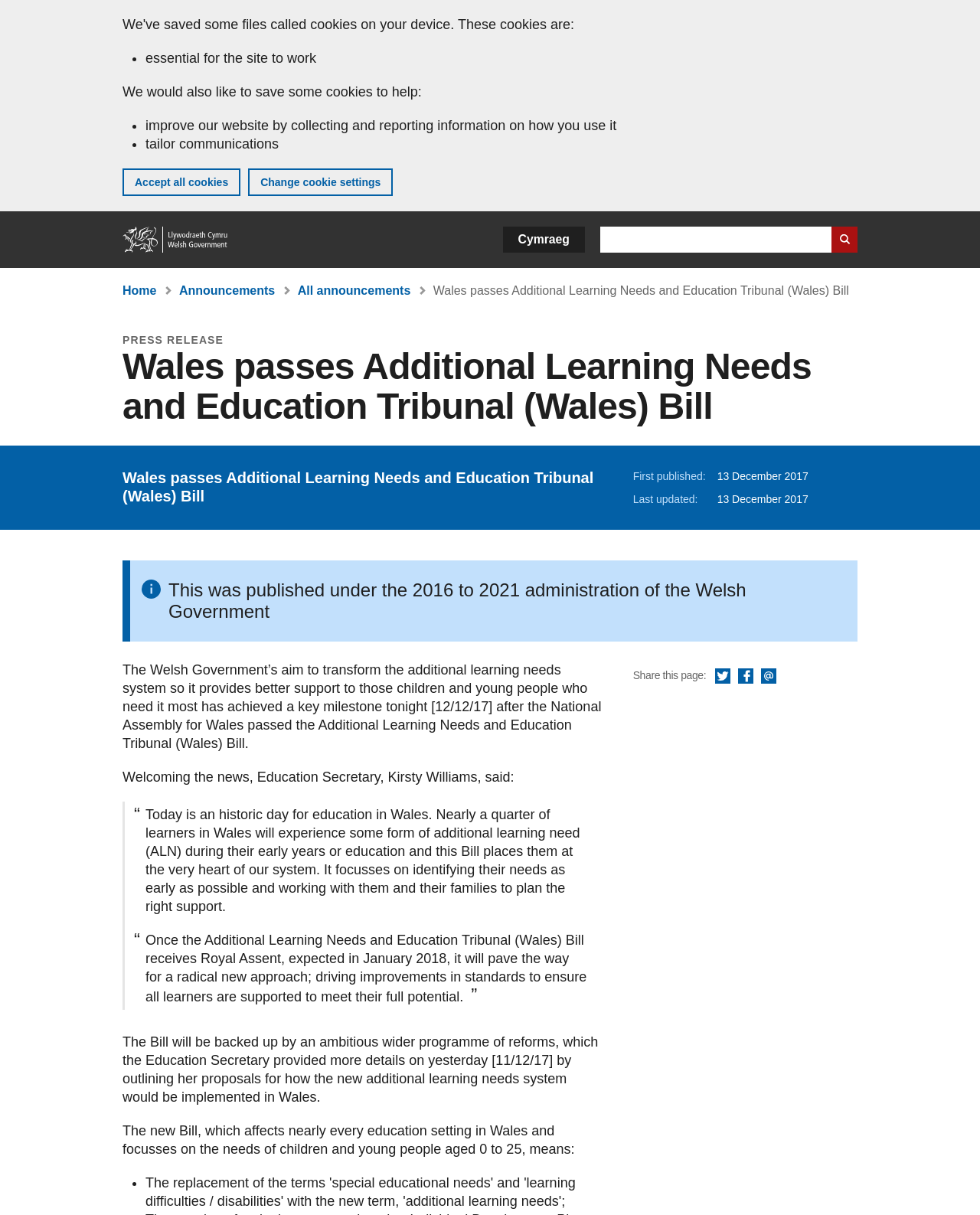Please find the bounding box coordinates for the clickable element needed to perform this instruction: "Share this page via Twitter".

[0.73, 0.55, 0.746, 0.564]